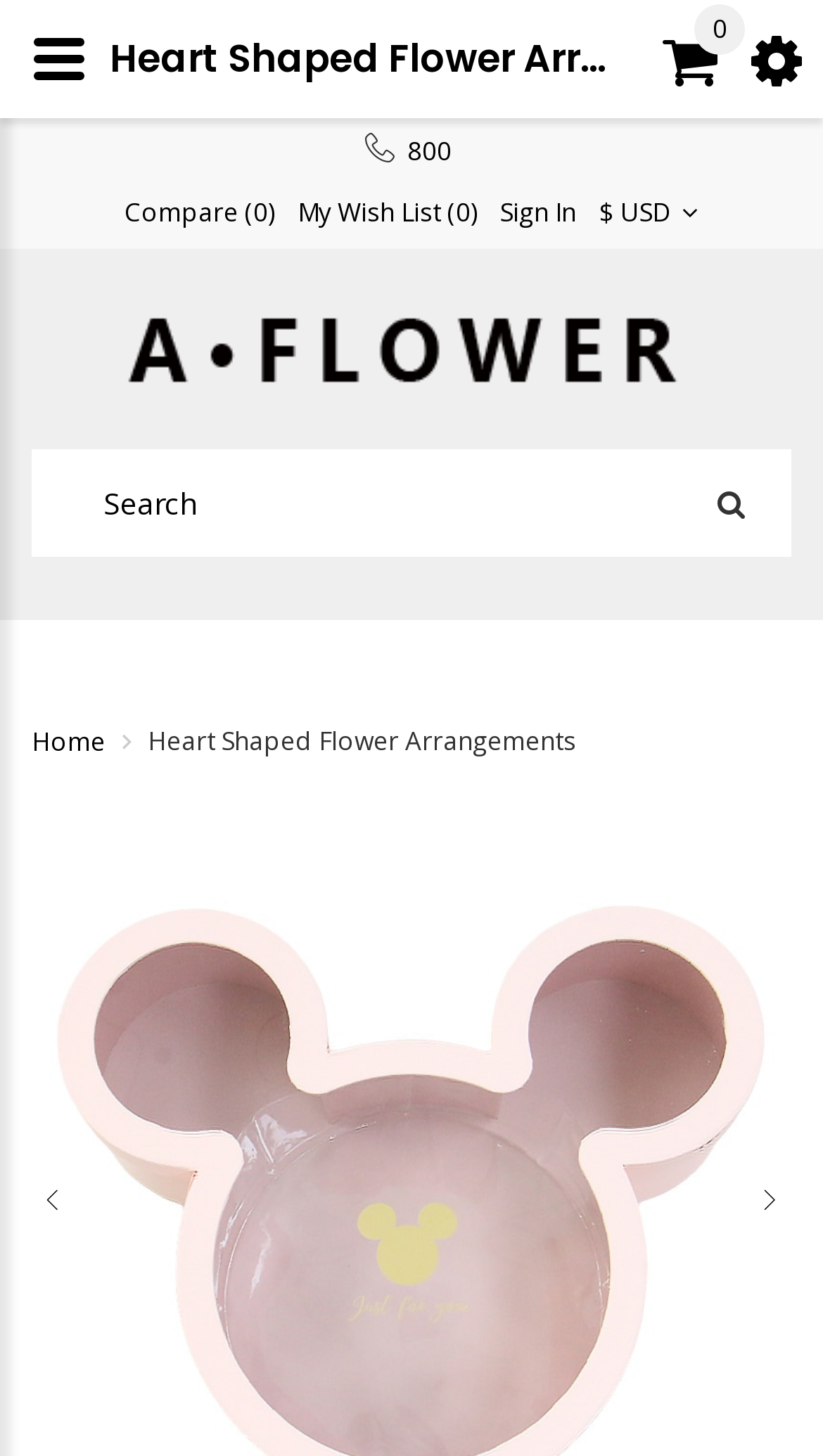Locate the bounding box coordinates of the region to be clicked to comply with the following instruction: "Compare products". The coordinates must be four float numbers between 0 and 1, in the form [left, top, right, bottom].

[0.151, 0.136, 0.333, 0.156]